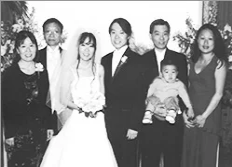Break down the image into a detailed narrative.

This black-and-white photograph captures a joyful moment at the wedding ceremony of Maki Sasaki, the daughter of musicians Tatsuo and Shigeko Sasaki, held in March 2005. The image features the bride, Maki, in a beautiful wedding gown, flanked by her family members. To her left stands her mother, Shigeko, and to her right is Tatsuo, who is known for his prominent role as the Principal Timpanist with the San Diego Symphony. Next to Tatsuo is another family member, while a young child is held by a man on the opposite side. The warm smiles and elegant attire of the family convey a sense of happiness and celebration, reflecting their close-knit relationships and the significance of this special day. The backdrop features floral decorations, enhancing the festive atmosphere of the occasion.